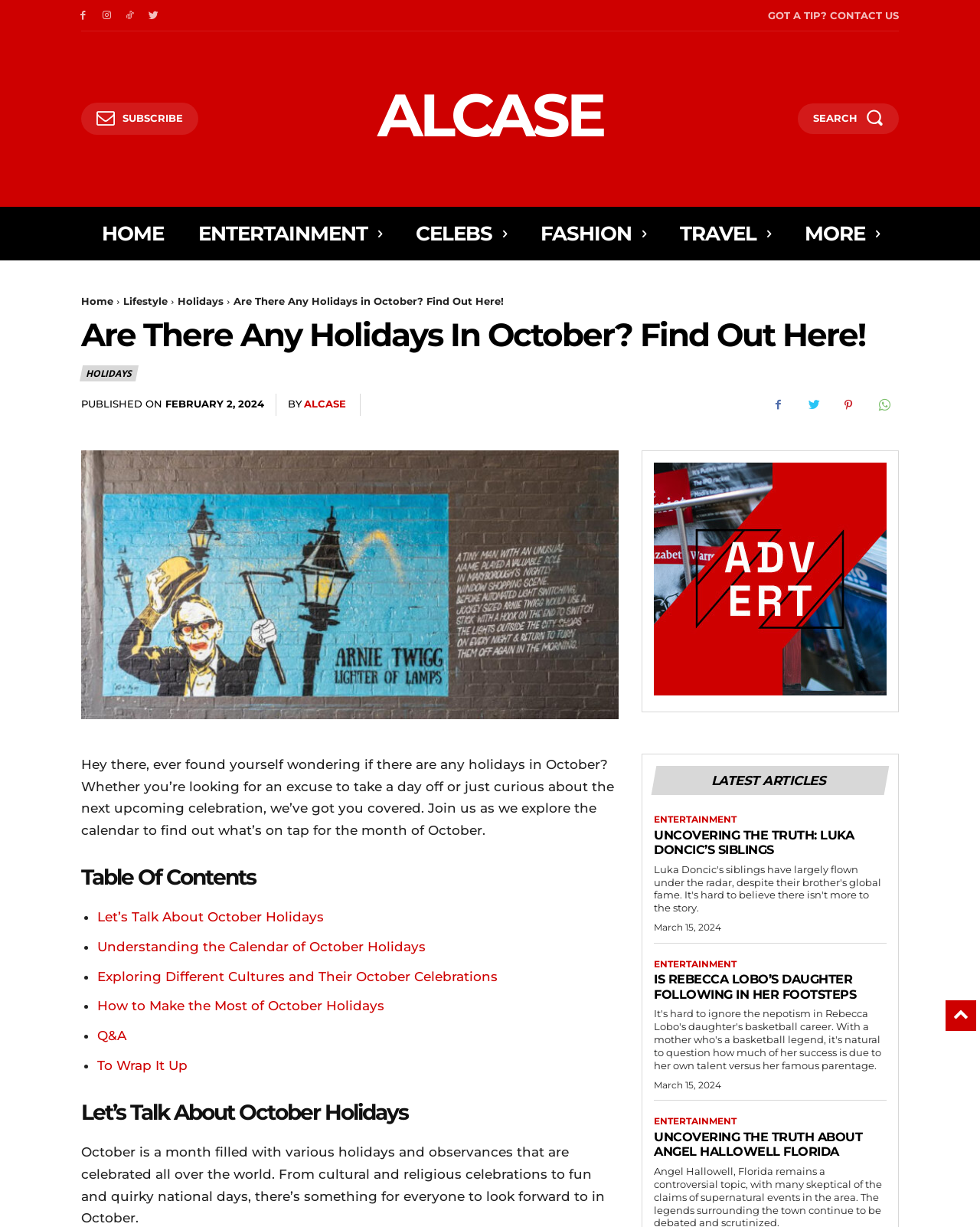Please specify the bounding box coordinates of the region to click in order to perform the following instruction: "Contact us".

[0.784, 0.007, 0.917, 0.018]